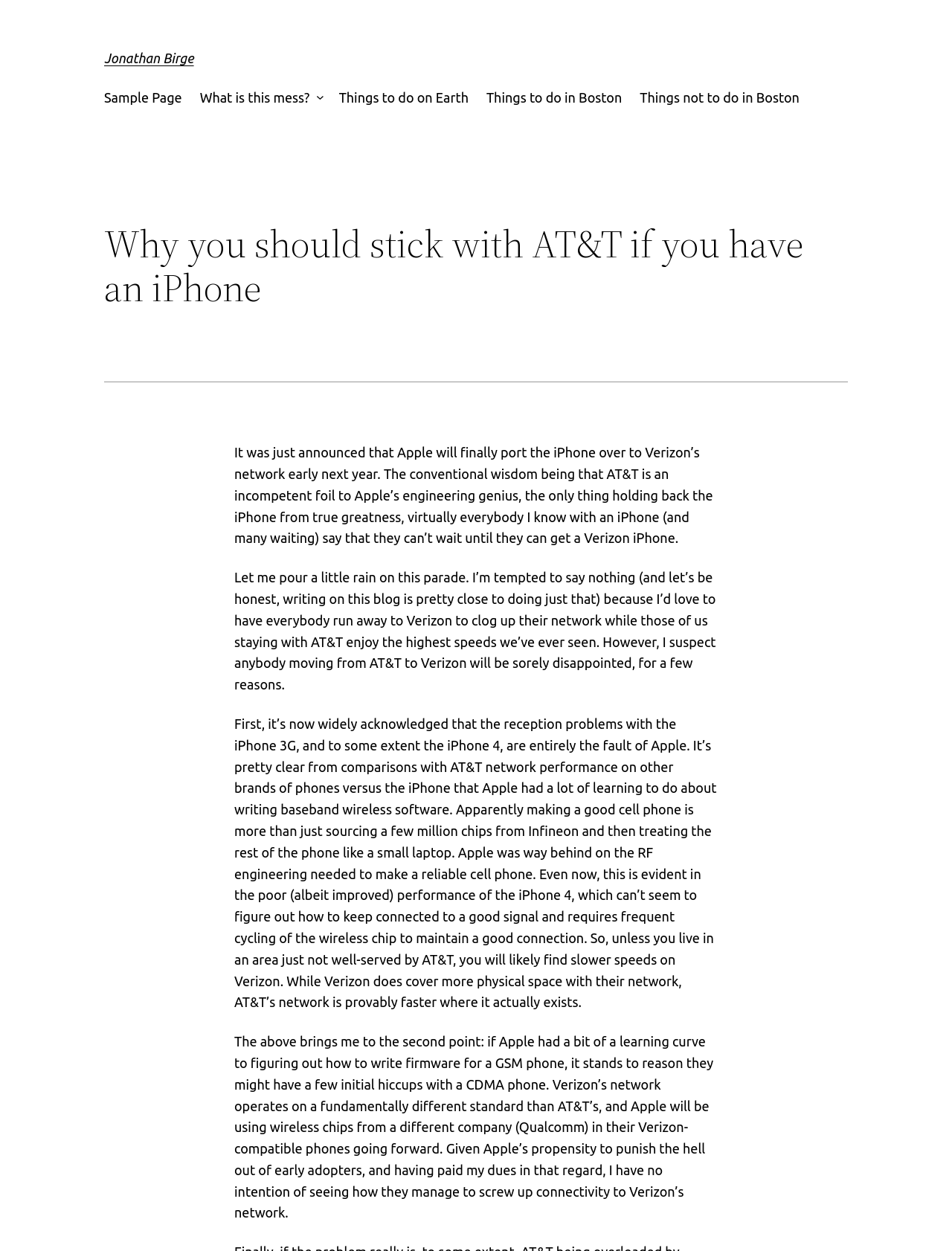Can you give a comprehensive explanation to the question given the content of the image?
What is the author's concern about Apple's transition to Verizon?

The author is concerned that Apple may have initial hiccups in figuring out how to write firmware for a CDMA phone, given their past experience with GSM phones. This is mentioned in the StaticText element that starts with 'Given Apple’s propensity to punish the hell out of early adopters...'.